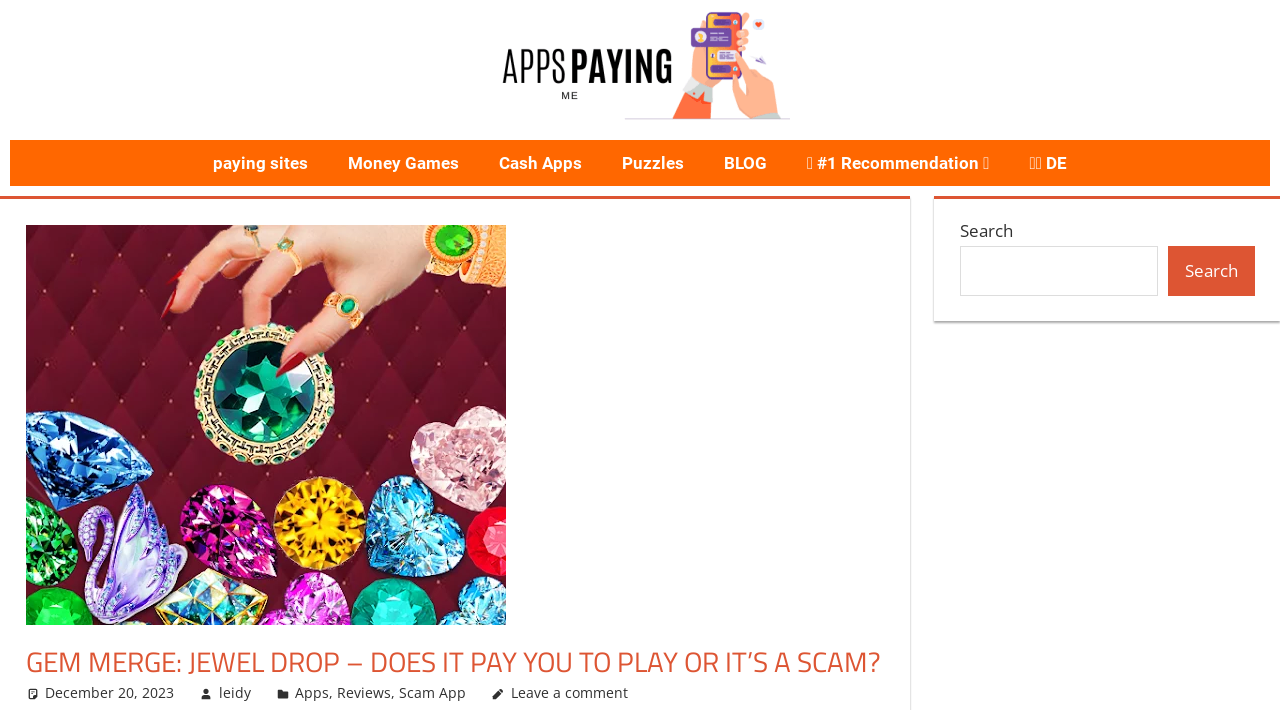Find the bounding box of the web element that fits this description: "parent_node: Search name="s"".

[0.75, 0.346, 0.904, 0.417]